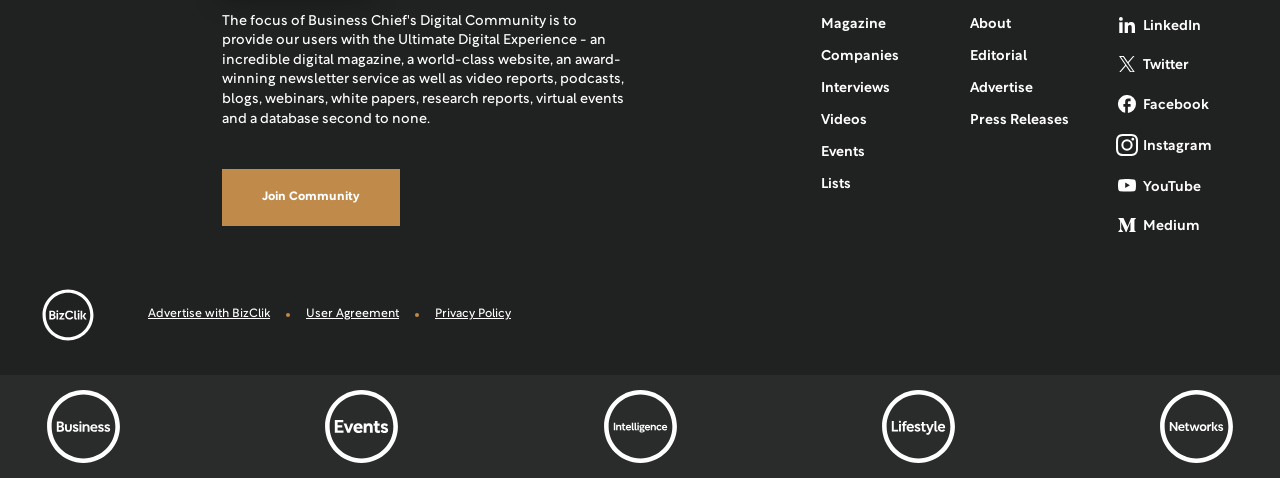Answer the question briefly using a single word or phrase: 
What is the name of the company logo?

BMG Logo